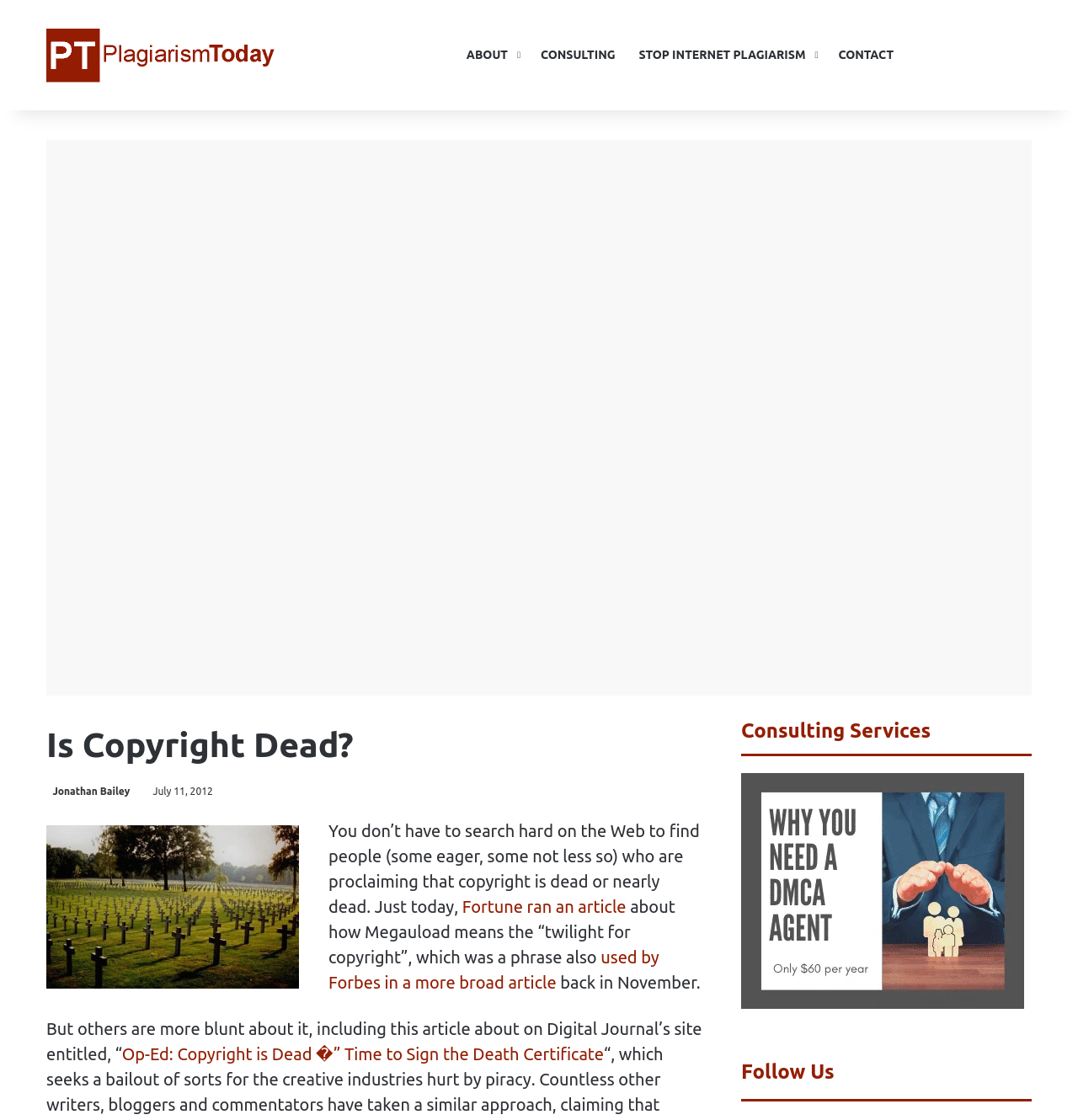Please specify the bounding box coordinates of the clickable section necessary to execute the following command: "Search for something".

[0.934, 0.0, 0.957, 0.098]